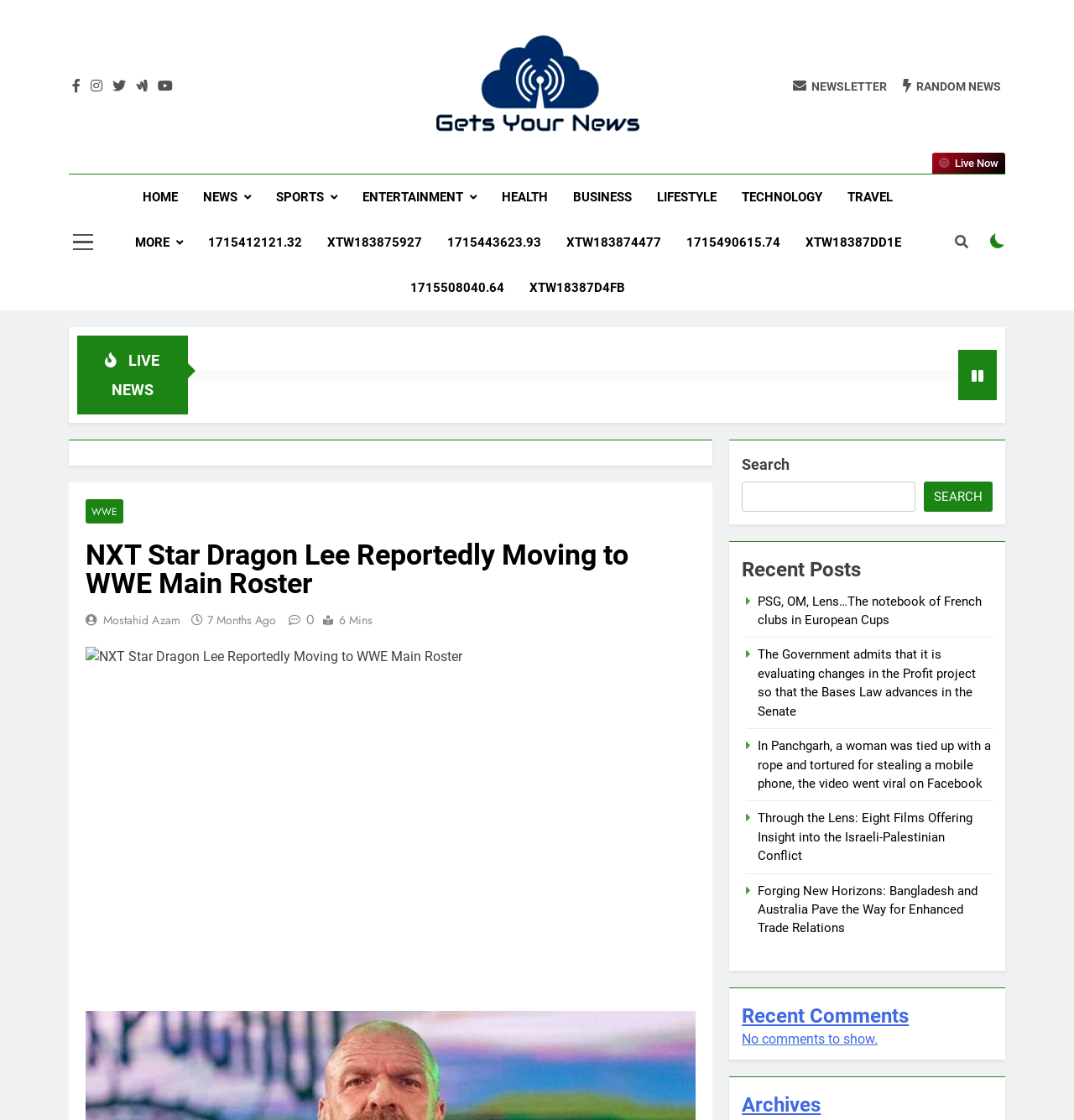Please answer the following question as detailed as possible based on the image: 
What is the category of the news article?

The category of the news article can be determined by looking at the heading 'NXT Star Dragon Lee Reportedly Moving to WWE Main Roster' and identifying the category as WWE, which is a professional wrestling promotion.